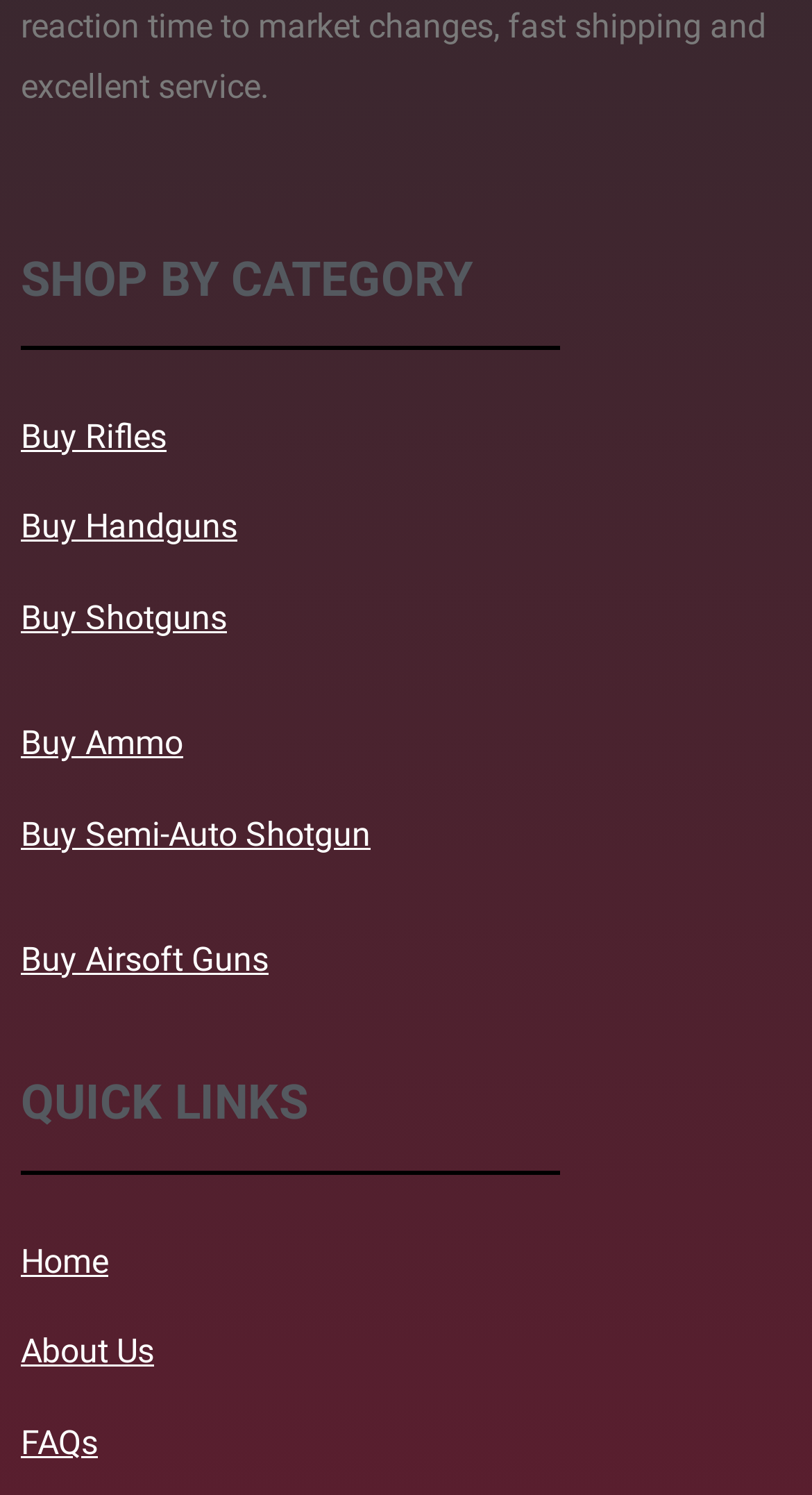Please identify the bounding box coordinates of the area that needs to be clicked to follow this instruction: "Go to home page".

[0.026, 0.83, 0.133, 0.856]